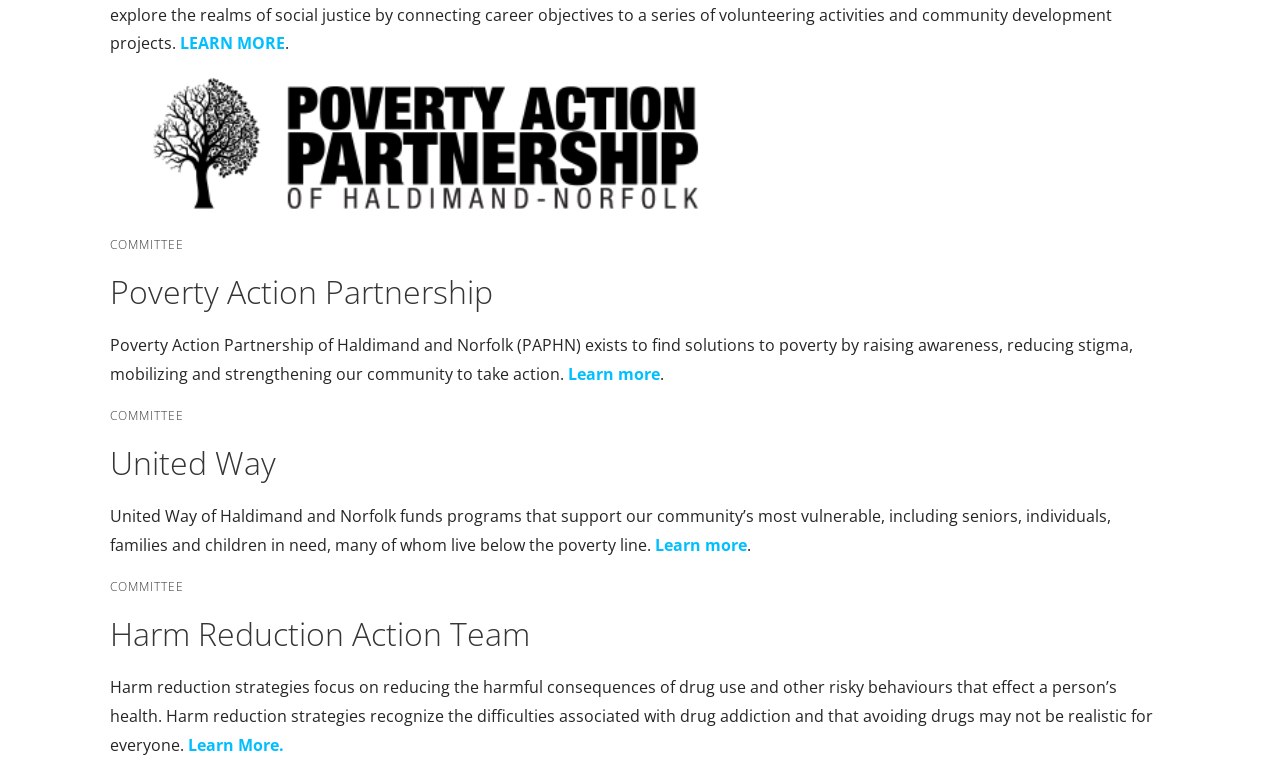What is the focus of the Harm Reduction Action Team?
Please answer using one word or phrase, based on the screenshot.

Reducing harmful consequences of drug use